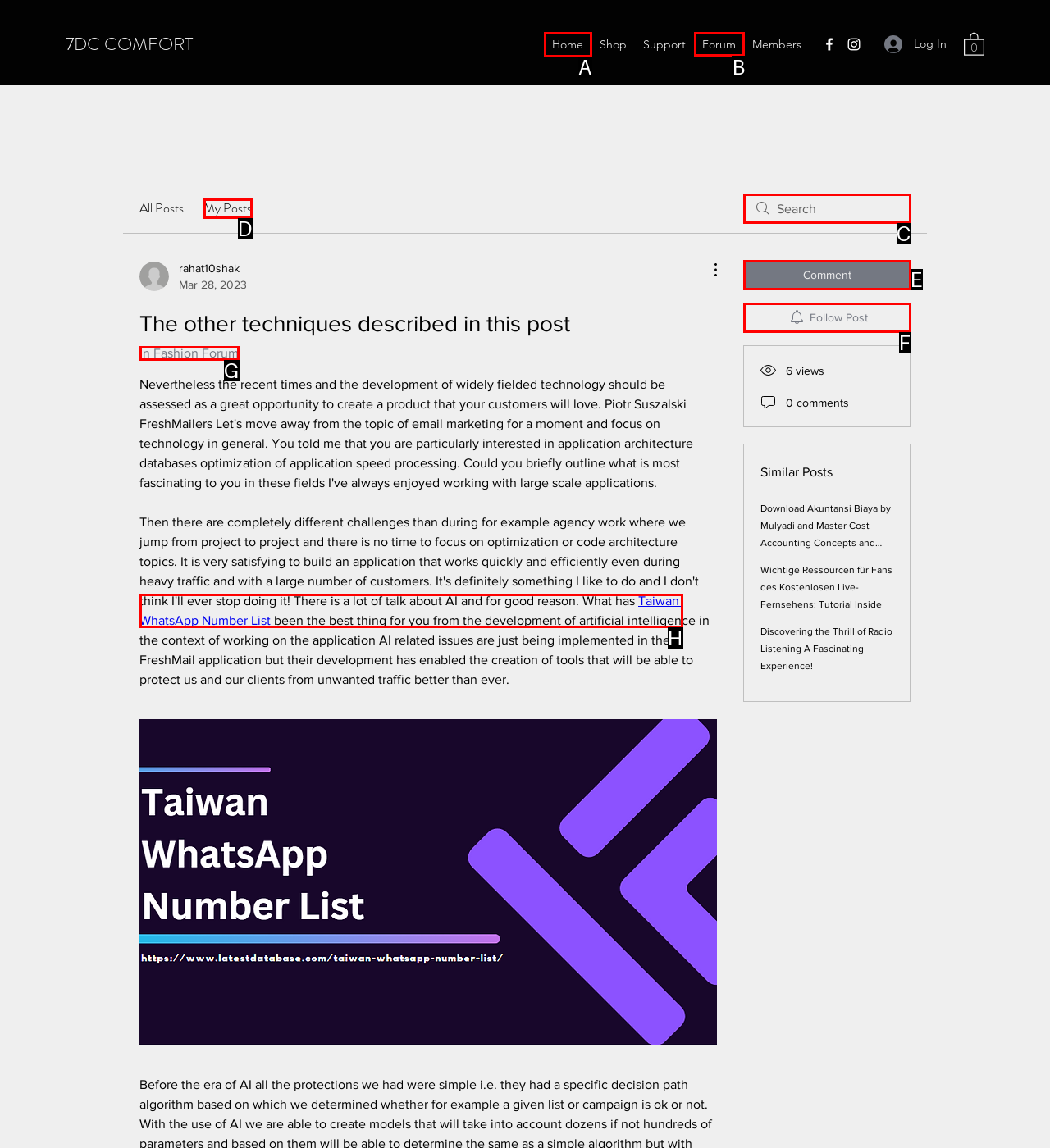Determine which element should be clicked for this task: View the Forum page
Answer with the letter of the selected option.

B